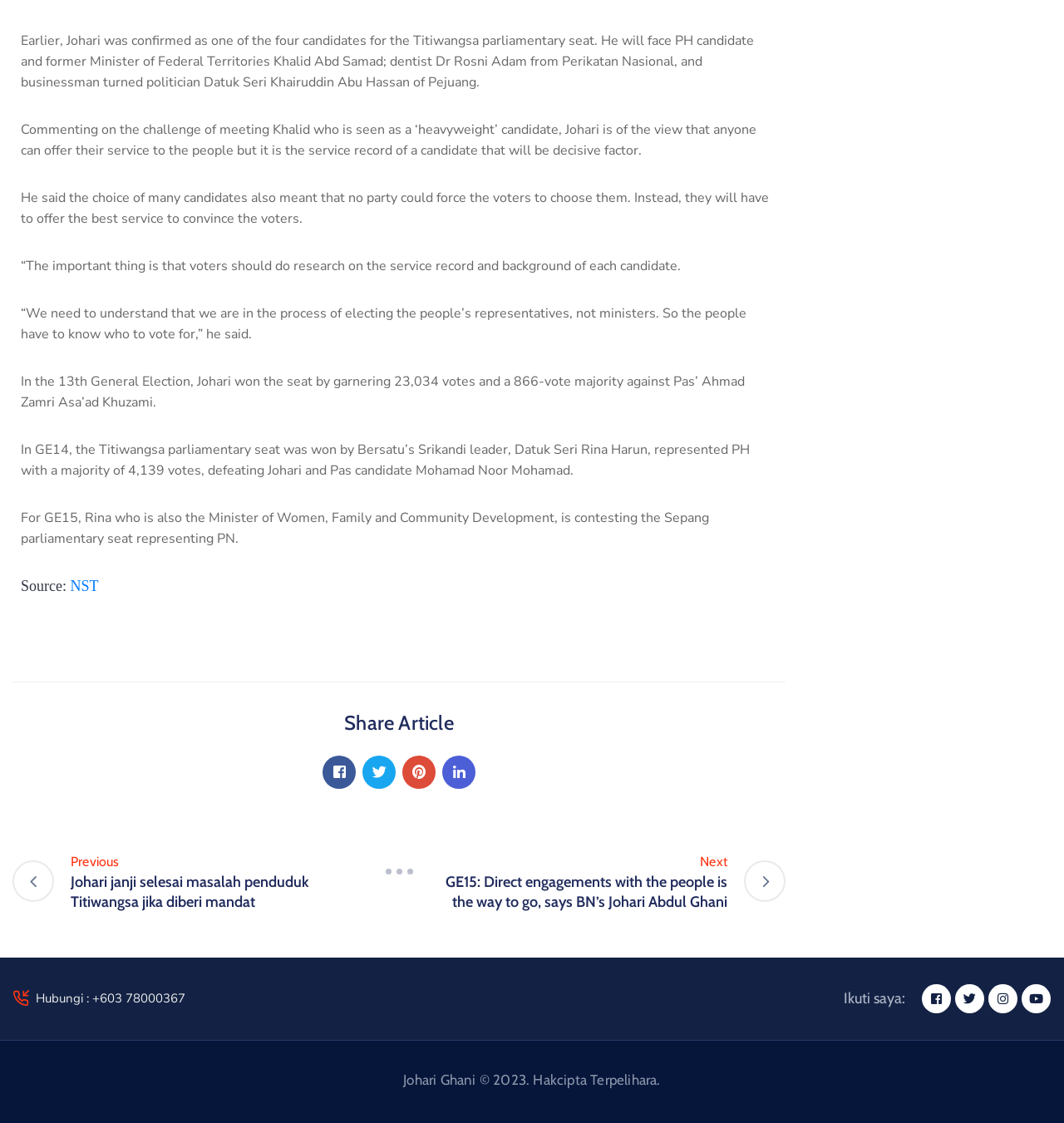Please identify the bounding box coordinates of the element that needs to be clicked to perform the following instruction: "Click the 'NST' link".

[0.066, 0.515, 0.093, 0.529]